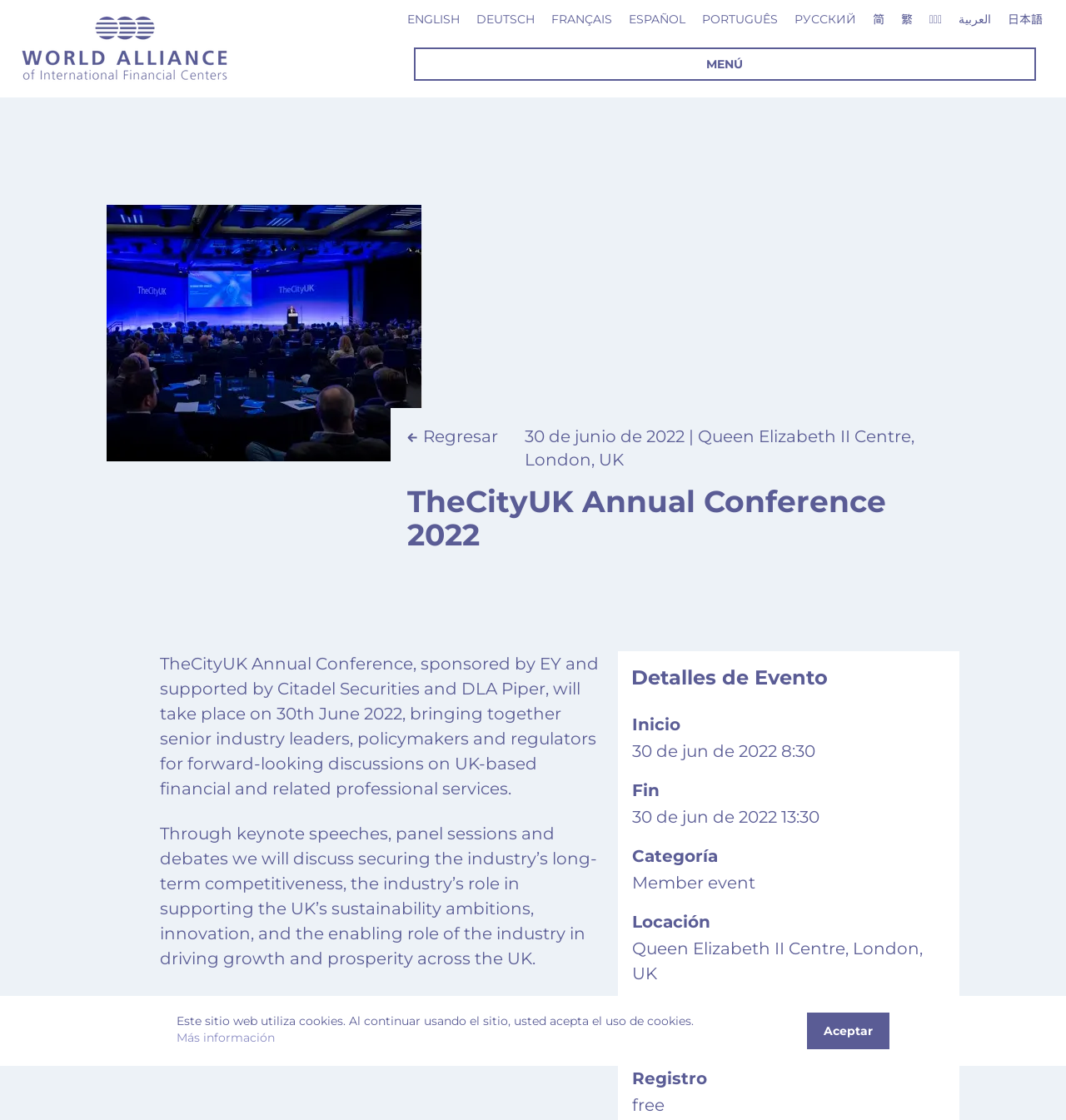Provide a one-word or short-phrase response to the question:
What is the date of the event?

30 de junio de 2022